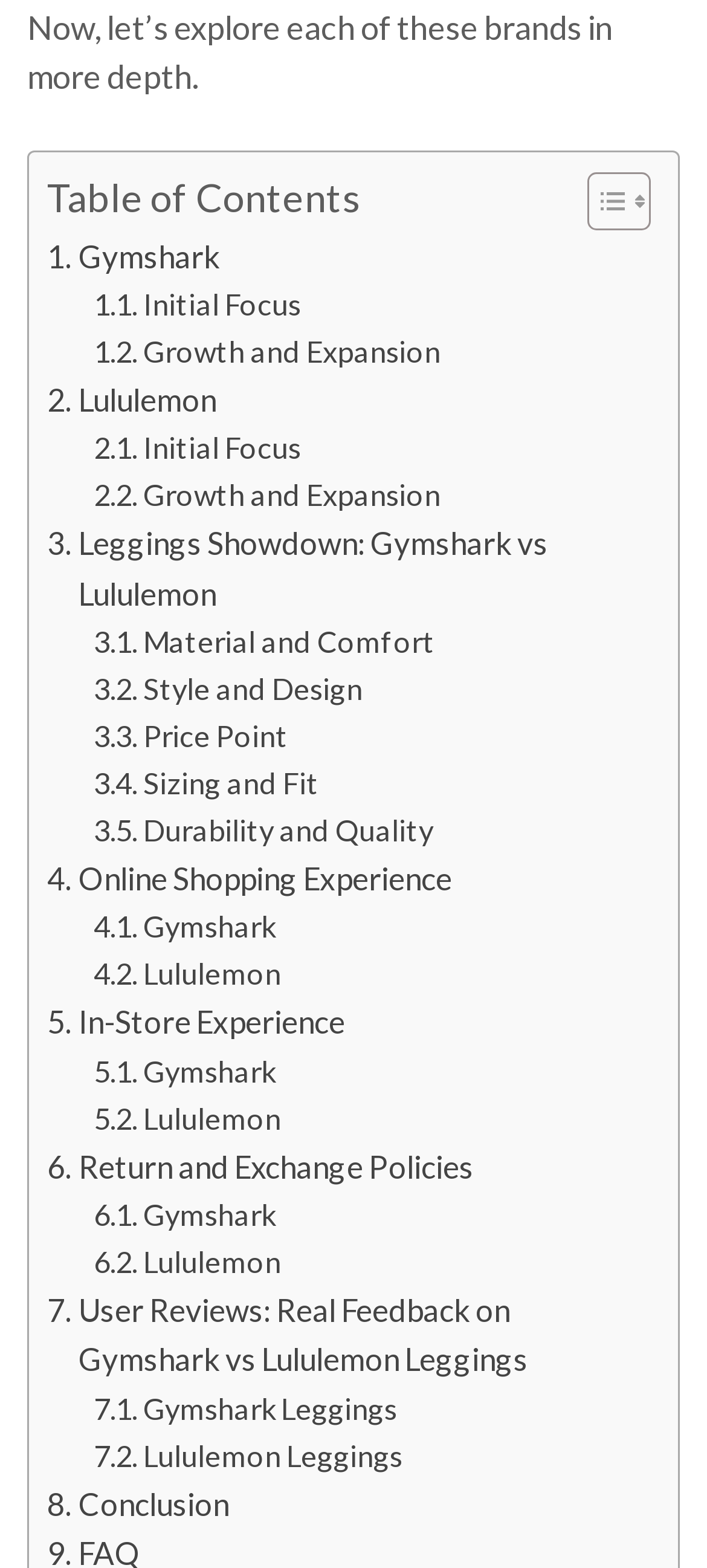Please determine the bounding box coordinates of the element to click on in order to accomplish the following task: "Toggle Table of Content". Ensure the coordinates are four float numbers ranging from 0 to 1, i.e., [left, top, right, bottom].

[0.792, 0.108, 0.908, 0.148]